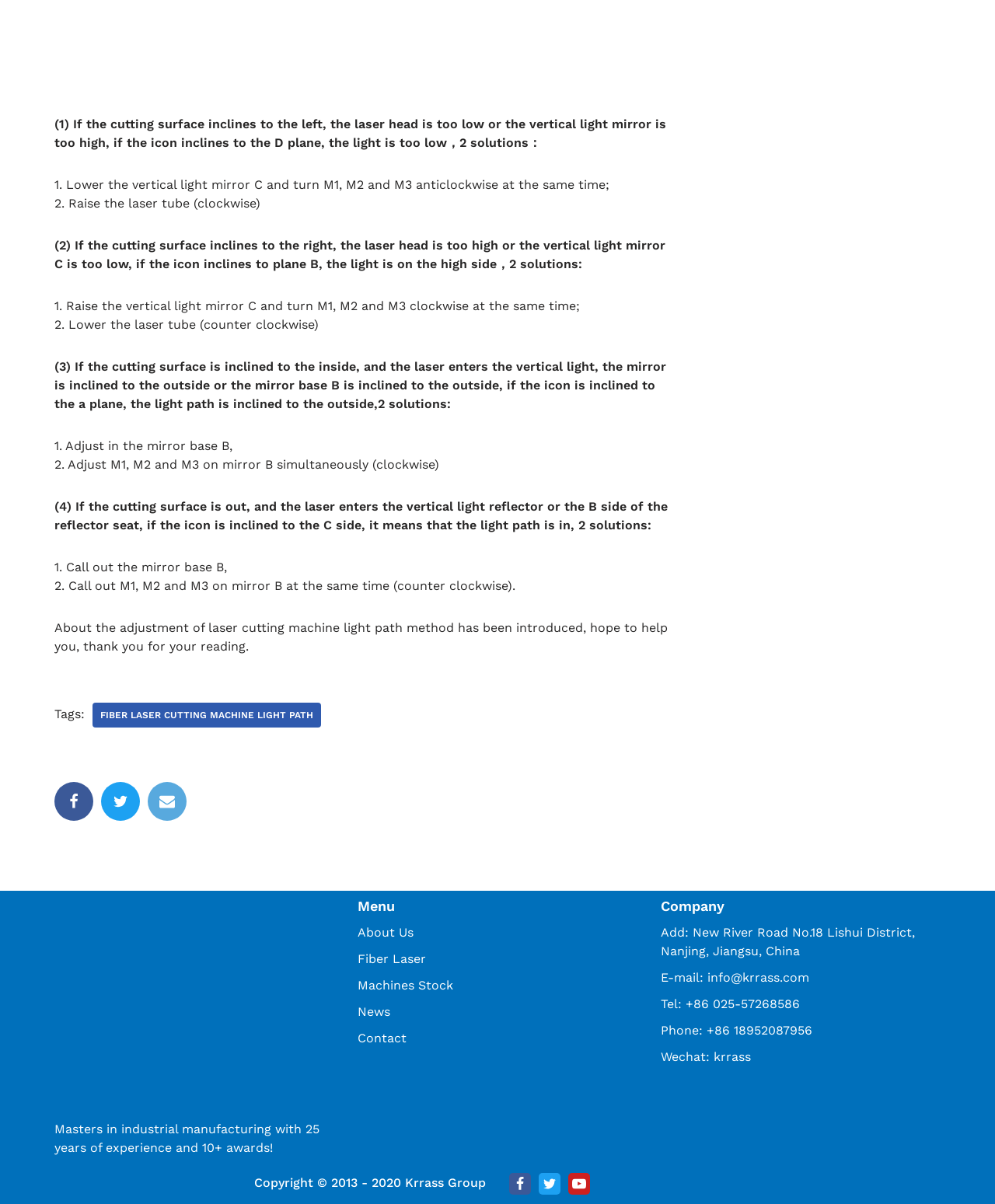Locate the bounding box coordinates of the area to click to fulfill this instruction: "Click on the Email link". The bounding box should be presented as four float numbers between 0 and 1, in the order [left, top, right, bottom].

[0.148, 0.508, 0.188, 0.54]